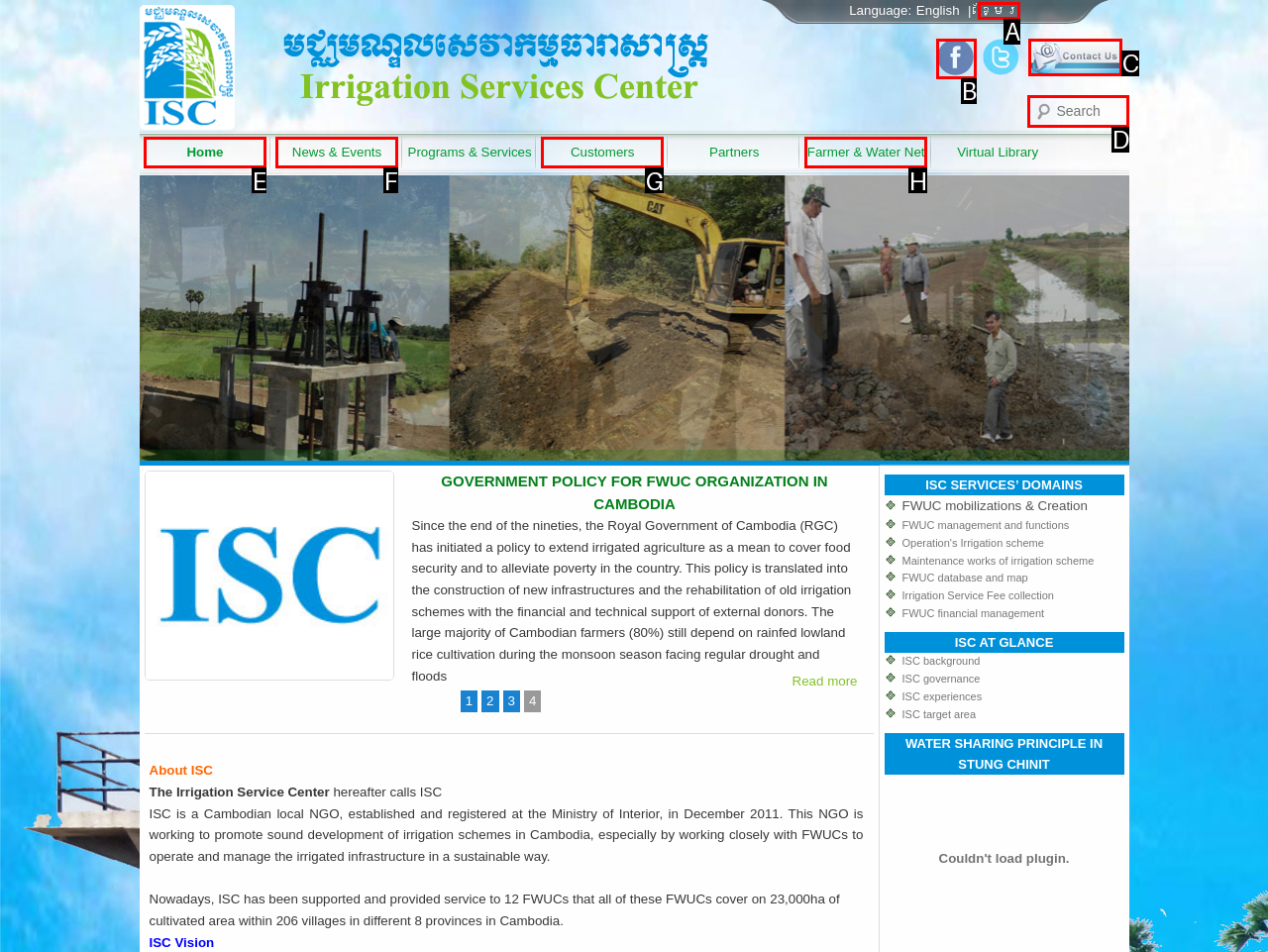Which HTML element fits the description: News & Events? Respond with the letter of the appropriate option directly.

F